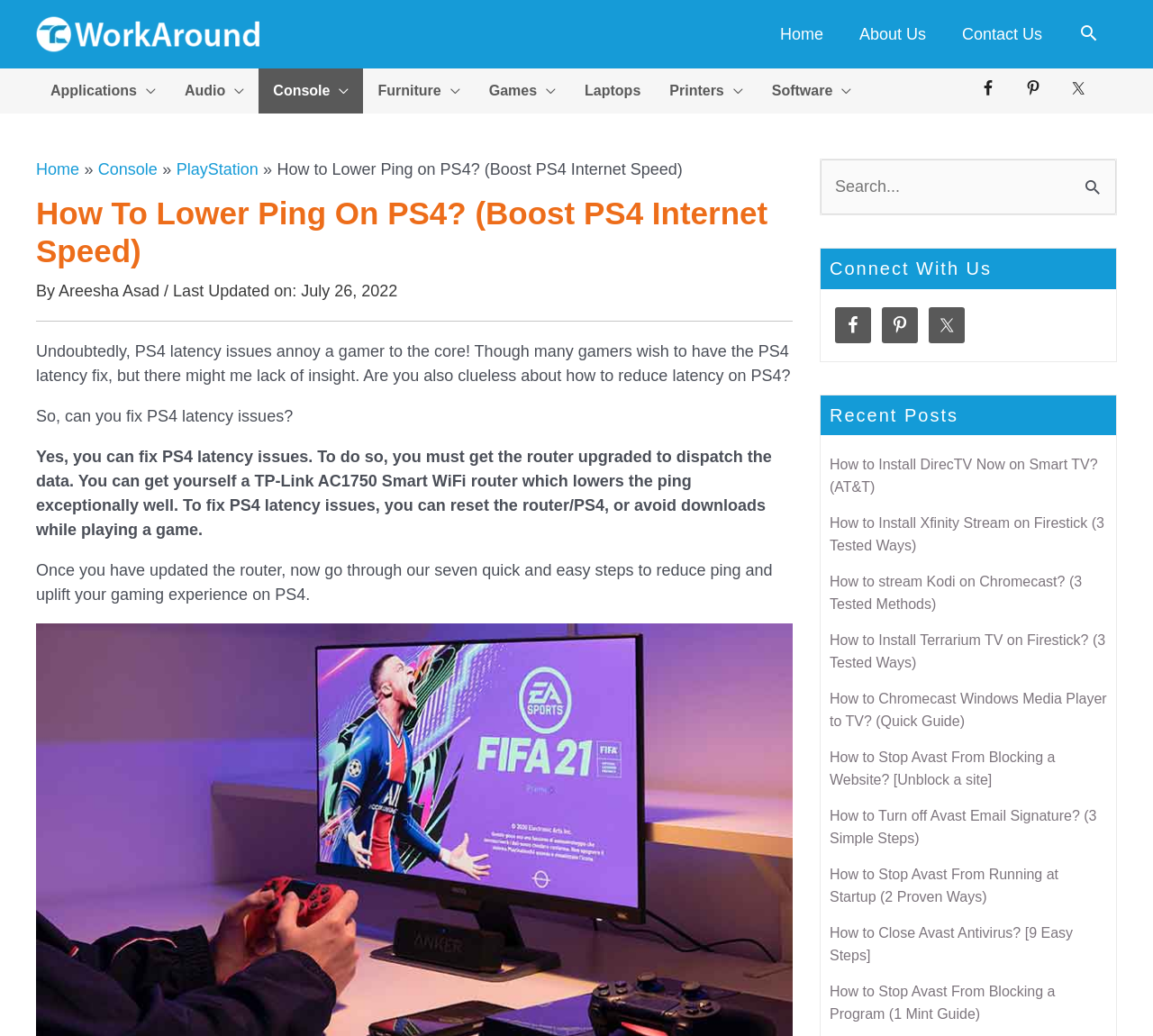Reply to the question with a single word or phrase:
How many methods are provided to reduce ping on PS4?

Seven